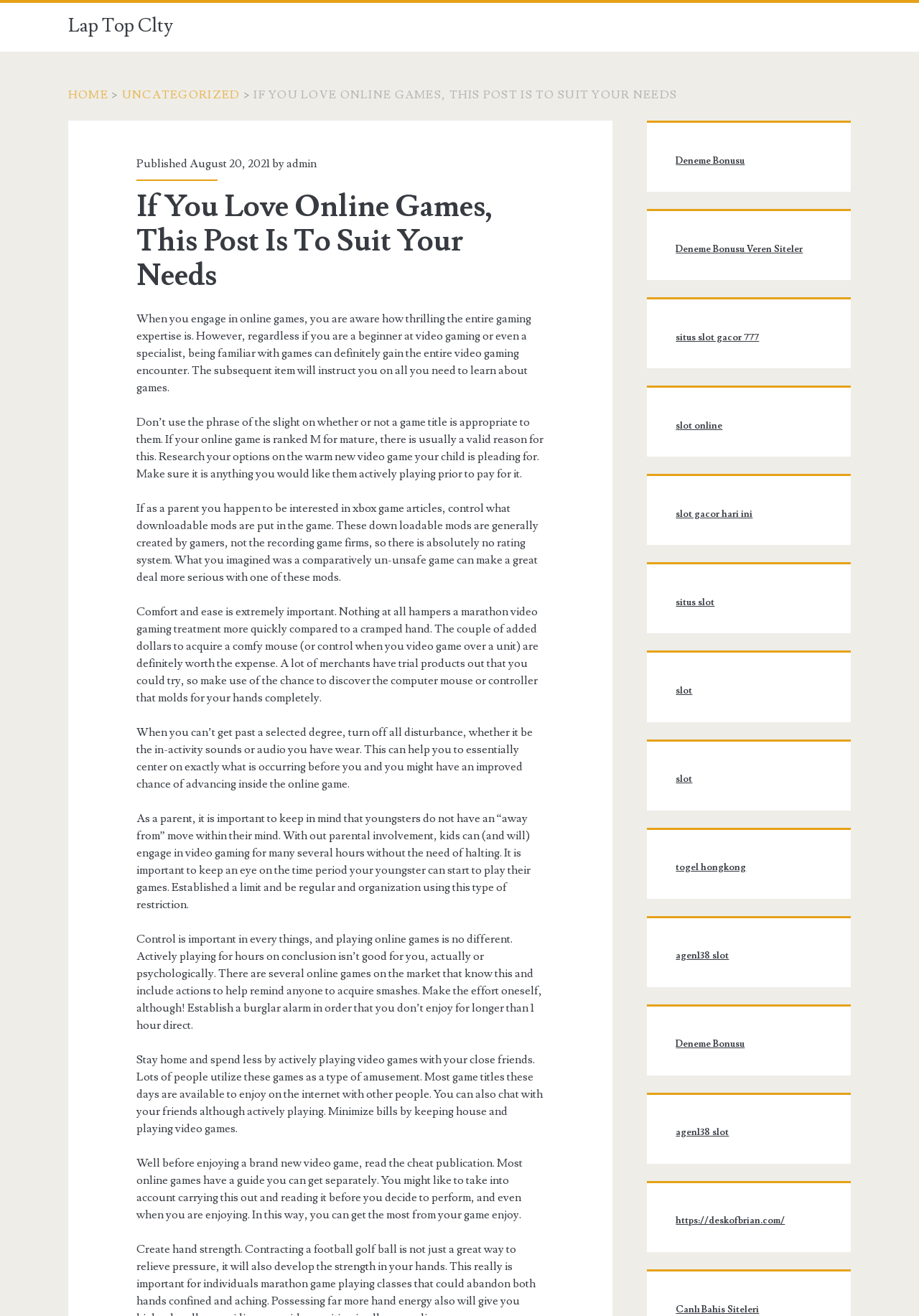Please identify the bounding box coordinates of the clickable area that will allow you to execute the instruction: "Check out the 'situs slot gacor 777' website".

[0.735, 0.252, 0.826, 0.261]